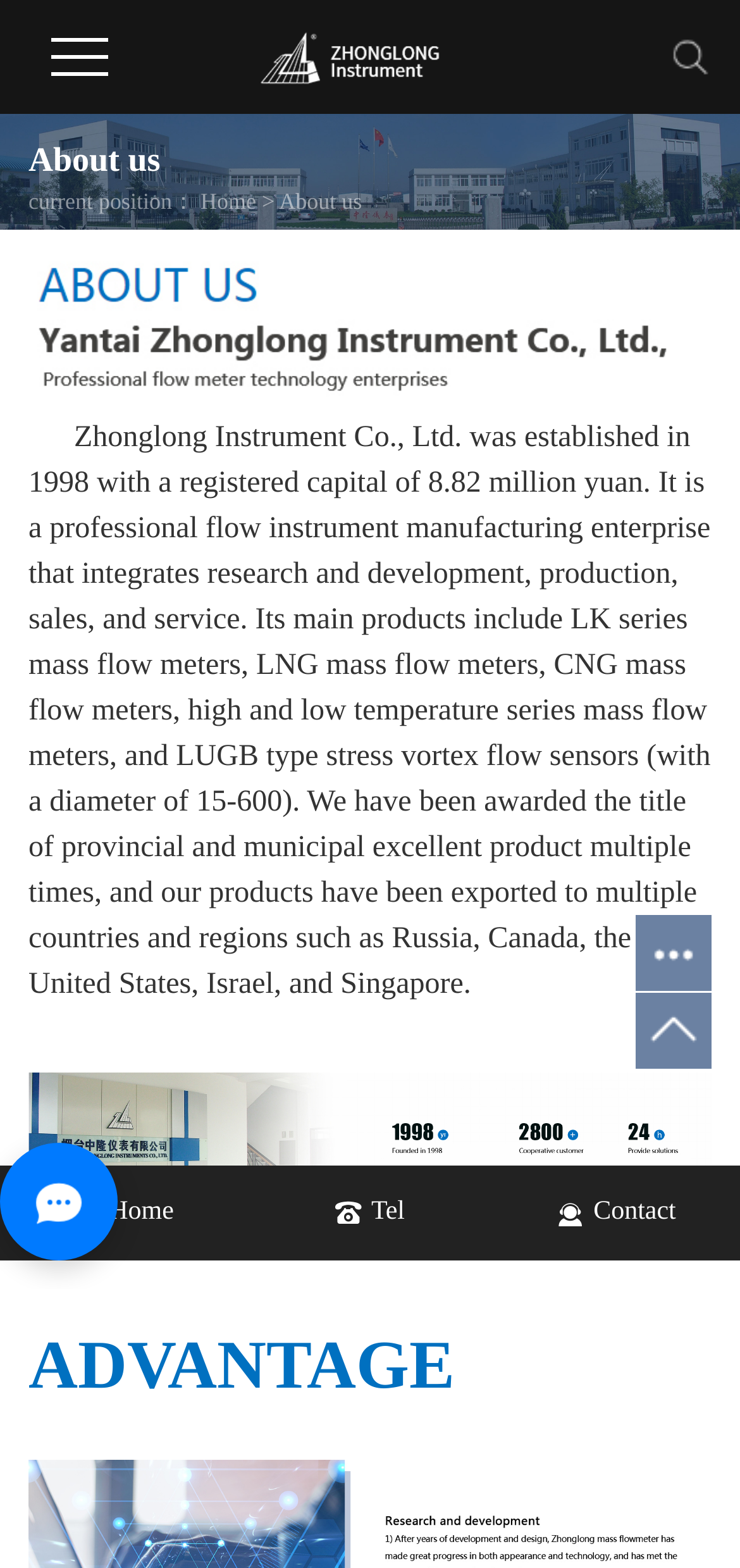Create a detailed summary of the webpage's content and design.

The webpage is about Yantai Zhonglong Instrument Co., Ltd., an enterprise that manufactures flow instruments. At the top of the page, there is a logo image, followed by a heading that reads "About us" and a secondary heading that indicates the current position in the website's navigation. Below these headings, there is a link to the "Home" page.

The main content of the page is a block of text that describes the company's history, products, and achievements. This text is positioned in the middle of the page and takes up most of the vertical space. The text explains that the company was established in 1998, has a registered capital of 8.82 million yuan, and is a professional flow instrument manufacturing enterprise that integrates research and development, production, sales, and service. It also lists the company's main products, including various types of mass flow meters and flow sensors.

Above and below the main text block, there are two decorative images that add visual appeal to the page. At the bottom of the page, there is a section with three links: "Home", "Tel", and "Contact", which are represented by icons. The "ADVANTAGE" title is positioned above these links, but its exact meaning is not clear from the context.